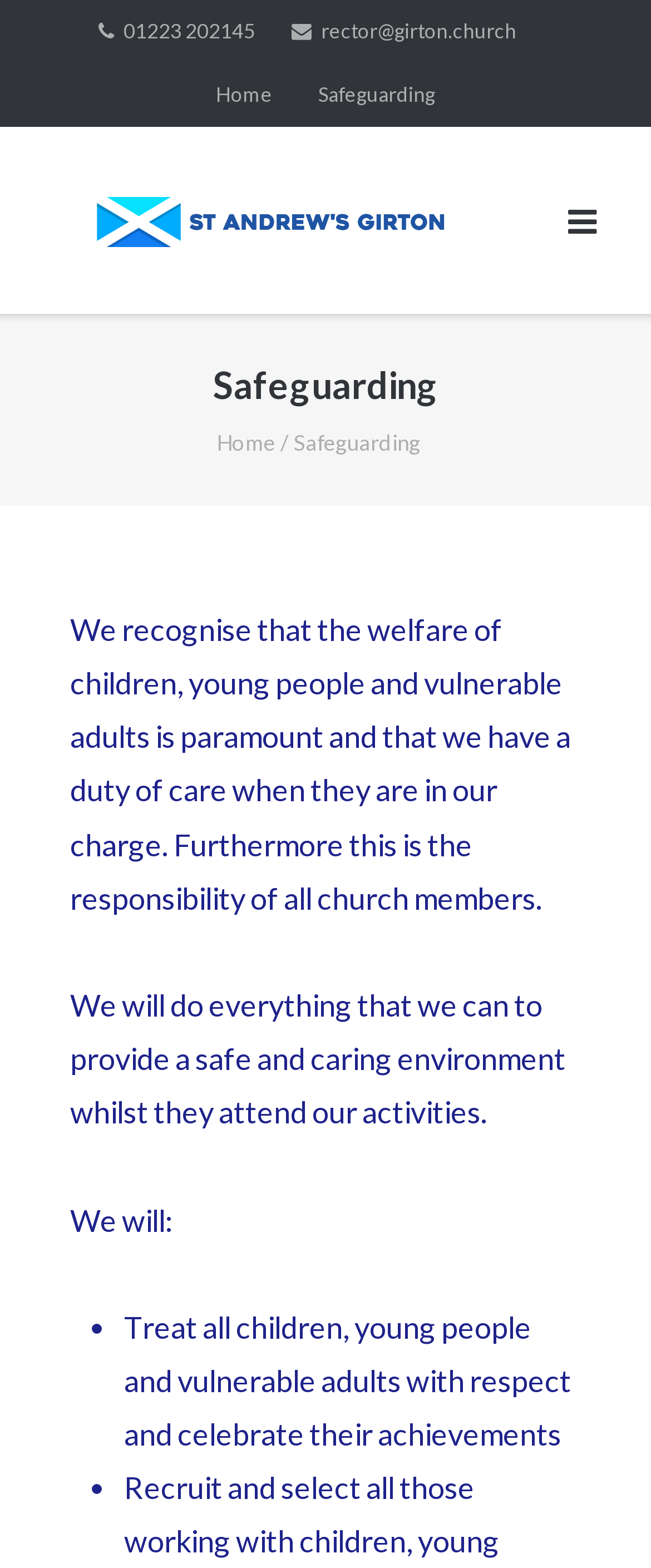What is the first action the church will take to provide a safe environment?
Please utilize the information in the image to give a detailed response to the question.

I found the first action by looking at the list marker element with the text '•' and the static text element that describes the action, which is located in the middle of the webpage.